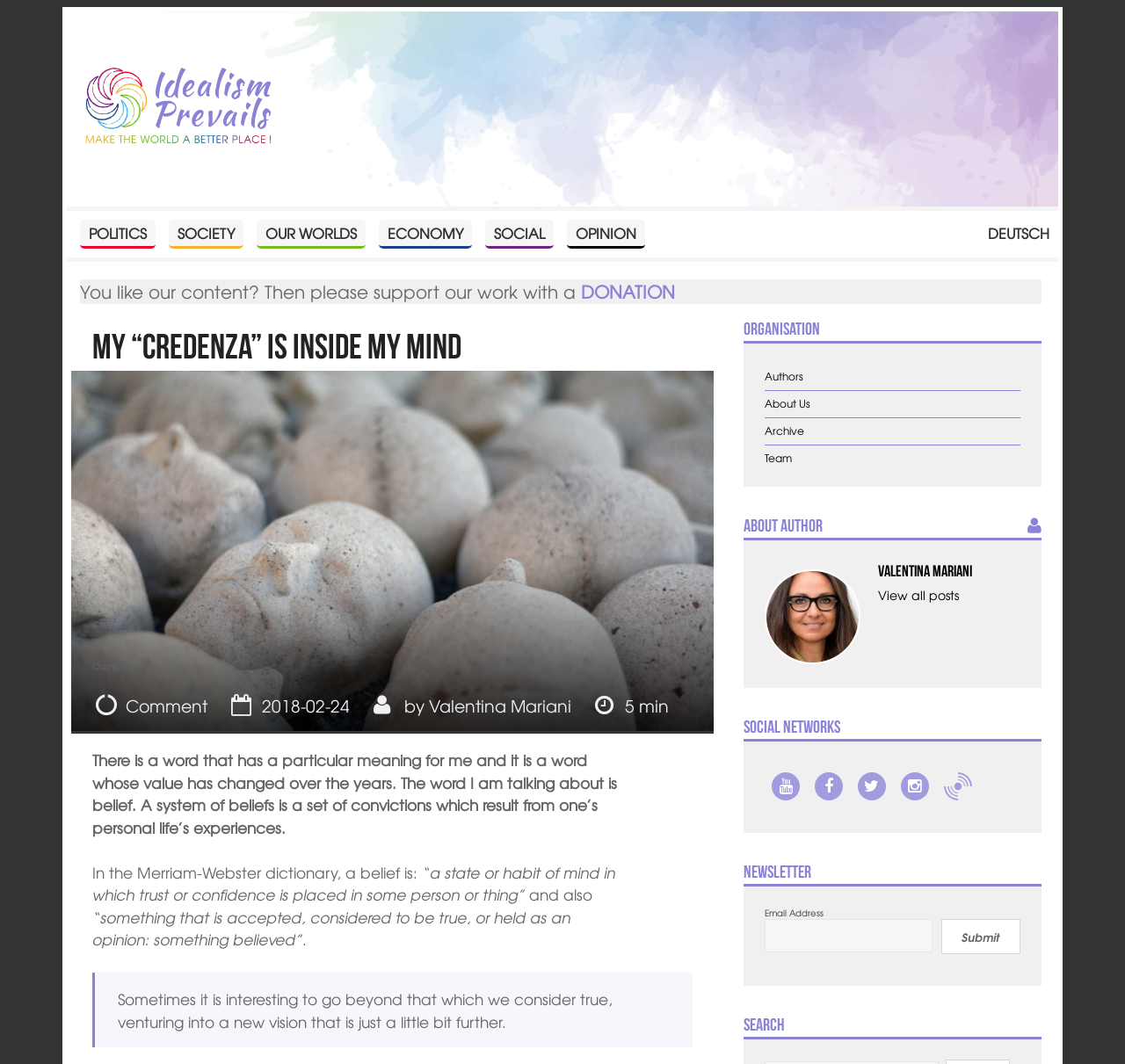For the element described, predict the bounding box coordinates as (top-left x, top-left y, bottom-right x, bottom-right y). All values should be between 0 and 1. Element description: parent_node: Email Address name="EMAIL"

[0.68, 0.864, 0.829, 0.895]